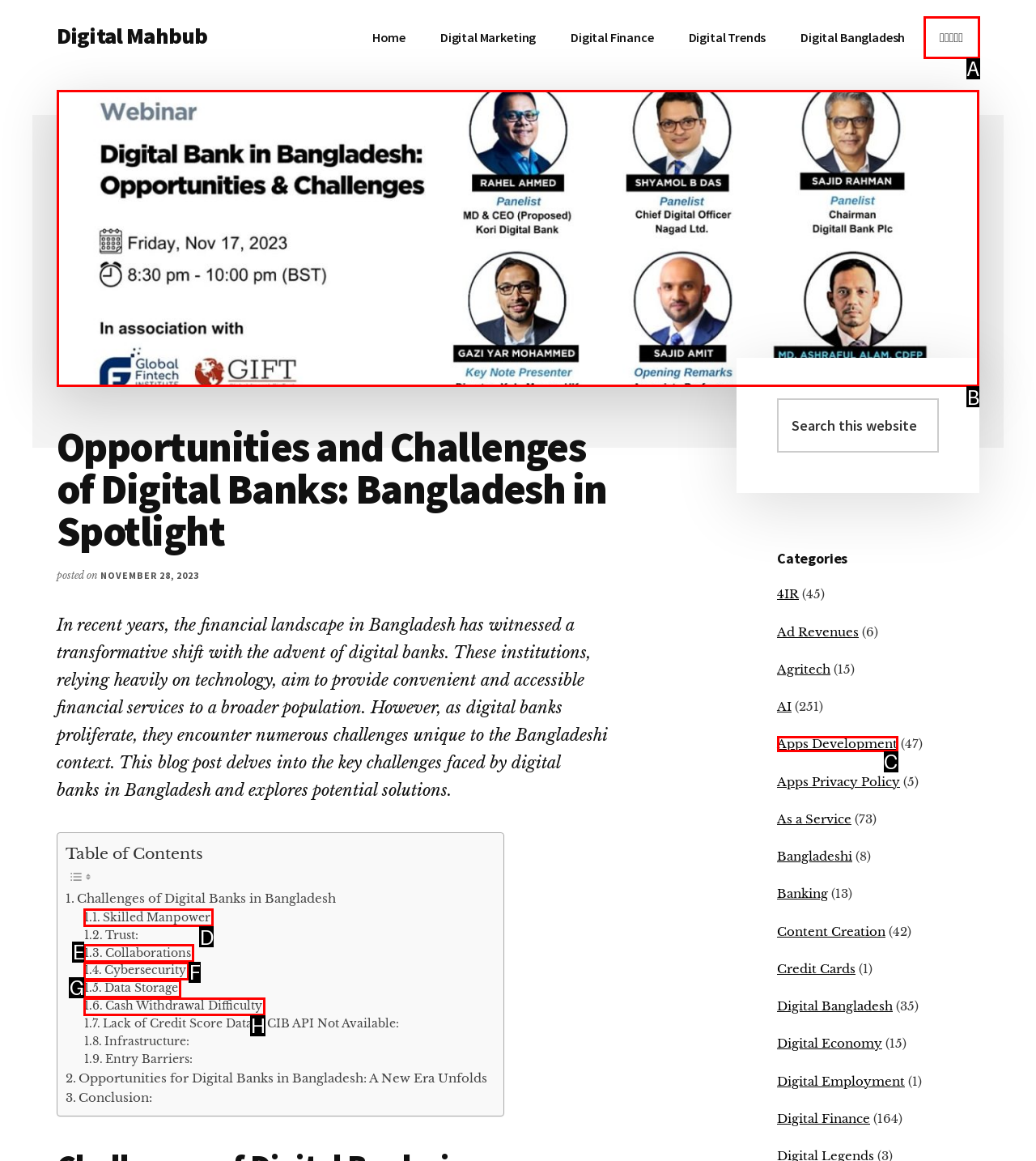Identify the letter of the UI element you should interact with to perform the task: Read the blog post 'Opportunities and Challenges of Digital Banks: Bangladesh in Spotlight'
Reply with the appropriate letter of the option.

B